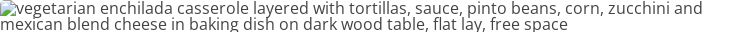Describe the scene depicted in the image with great detail.

This image showcases a delicious vegetarian enchilada casserole, beautifully arranged in a baking dish. The layers consist of tortillas, rich savory sauce, pinto beans, sweet corn, and zucchini, all topped with a delightful Mexican blend of cheese. The casserole is presented on a dark wooden table, emphasizing the vibrant colors of the ingredients. This flat lay composition highlights the dish's appeal, making it a tempting option for meal planning or entertaining guests, especially for those looking to enjoy a hearty, meat-free meal. The clean background emphasizes the casserole, making it the focal point of this appetizing visual.